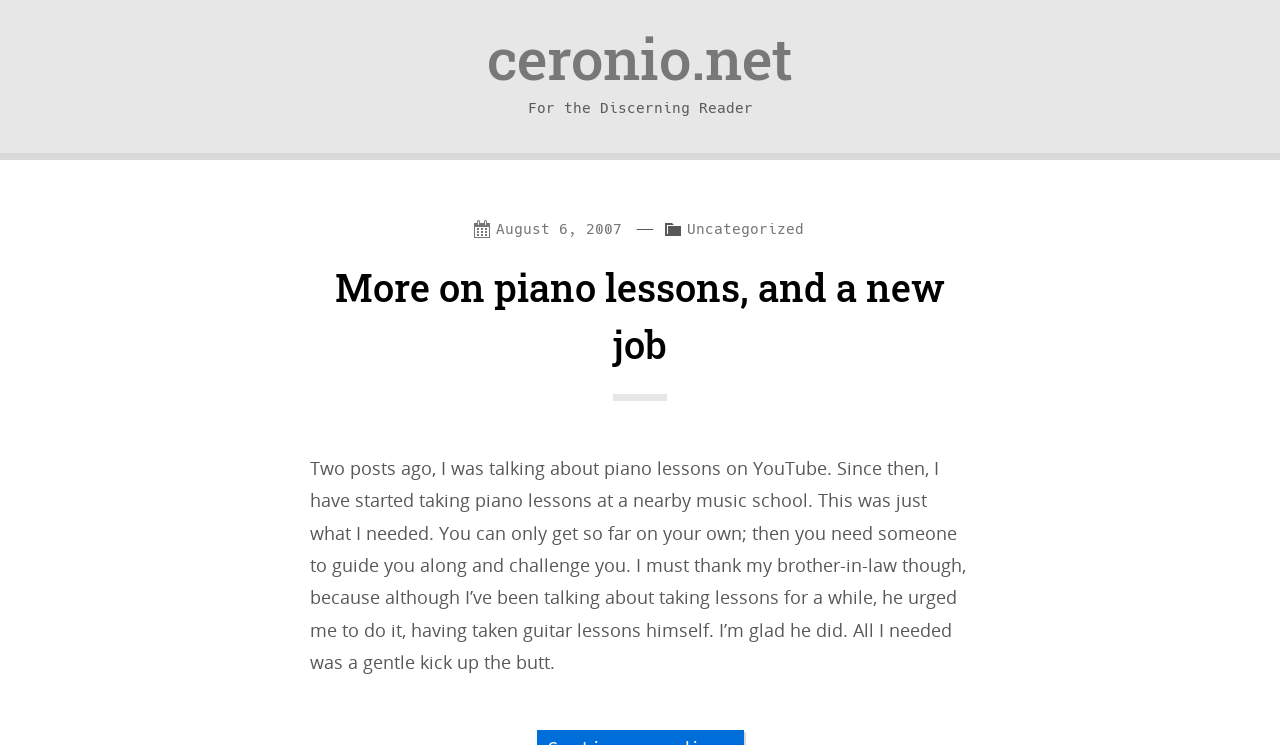Based on the image, please respond to the question with as much detail as possible:
What is the category of the blog post?

The category of the blog post can be found in the link element that contains the text 'Uncategorized', which is located below the date of the blog post.